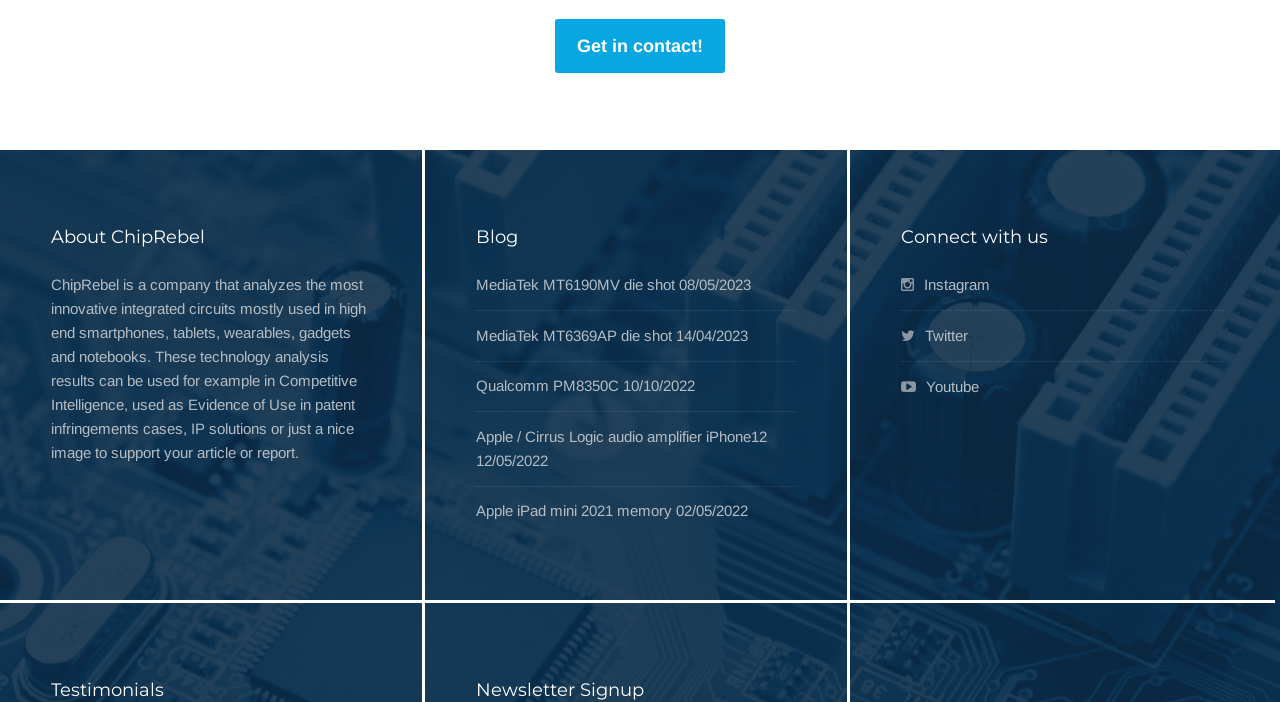Identify the bounding box coordinates for the element you need to click to achieve the following task: "Learn about Qualcomm PM8350C". Provide the bounding box coordinates as four float numbers between 0 and 1, in the form [left, top, right, bottom].

[0.372, 0.538, 0.484, 0.562]